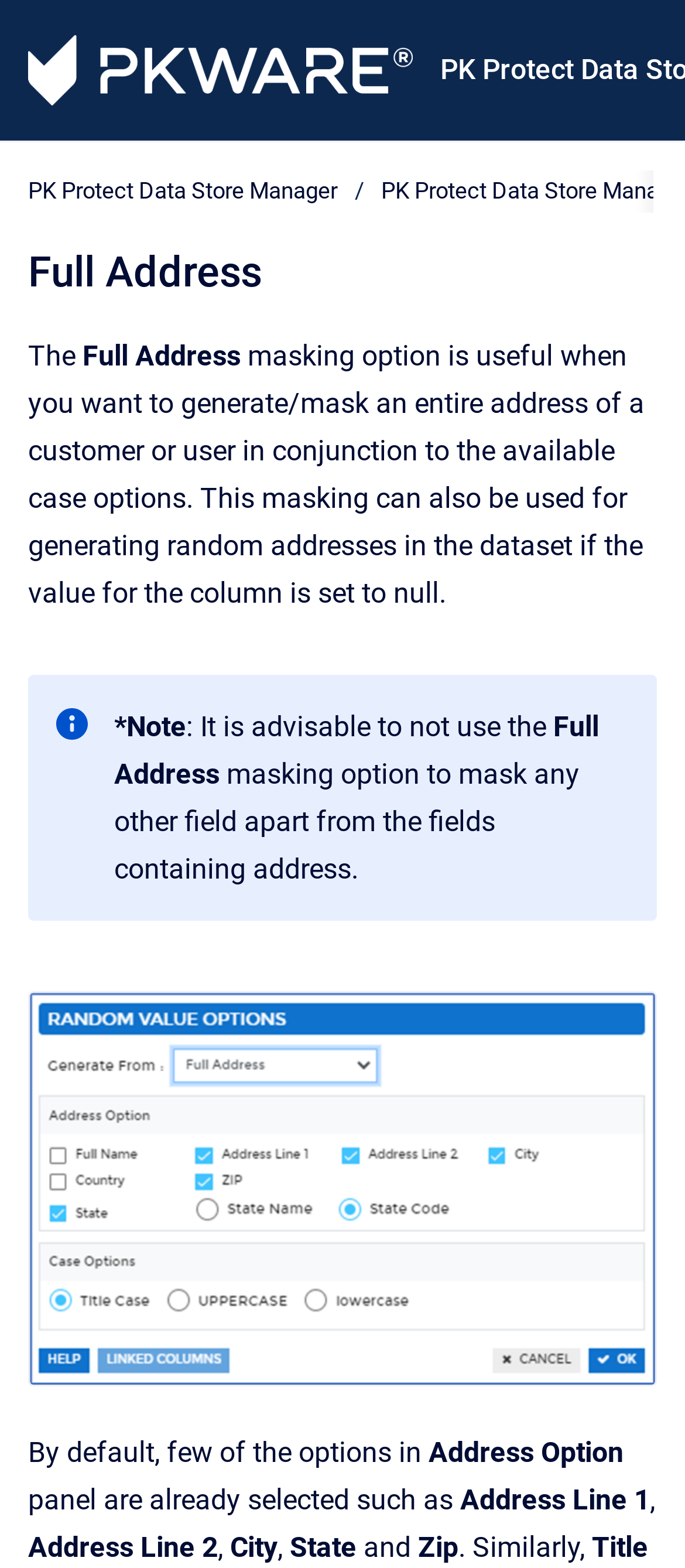Answer the question in a single word or phrase:
What is the context of the webpage about?

Address masking